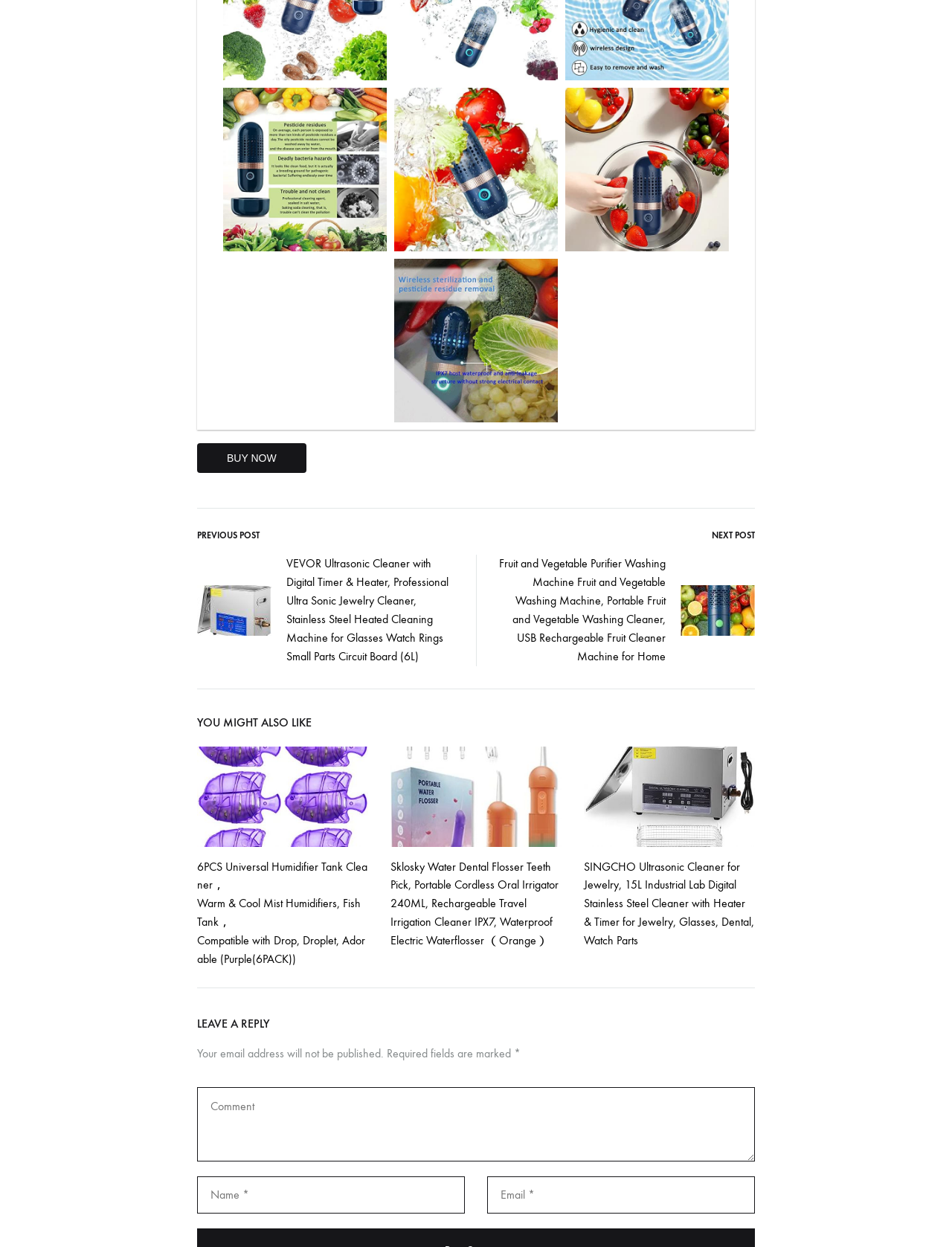Locate the bounding box coordinates of the area where you should click to accomplish the instruction: "Click the BUY NOW button".

[0.207, 0.356, 0.322, 0.379]